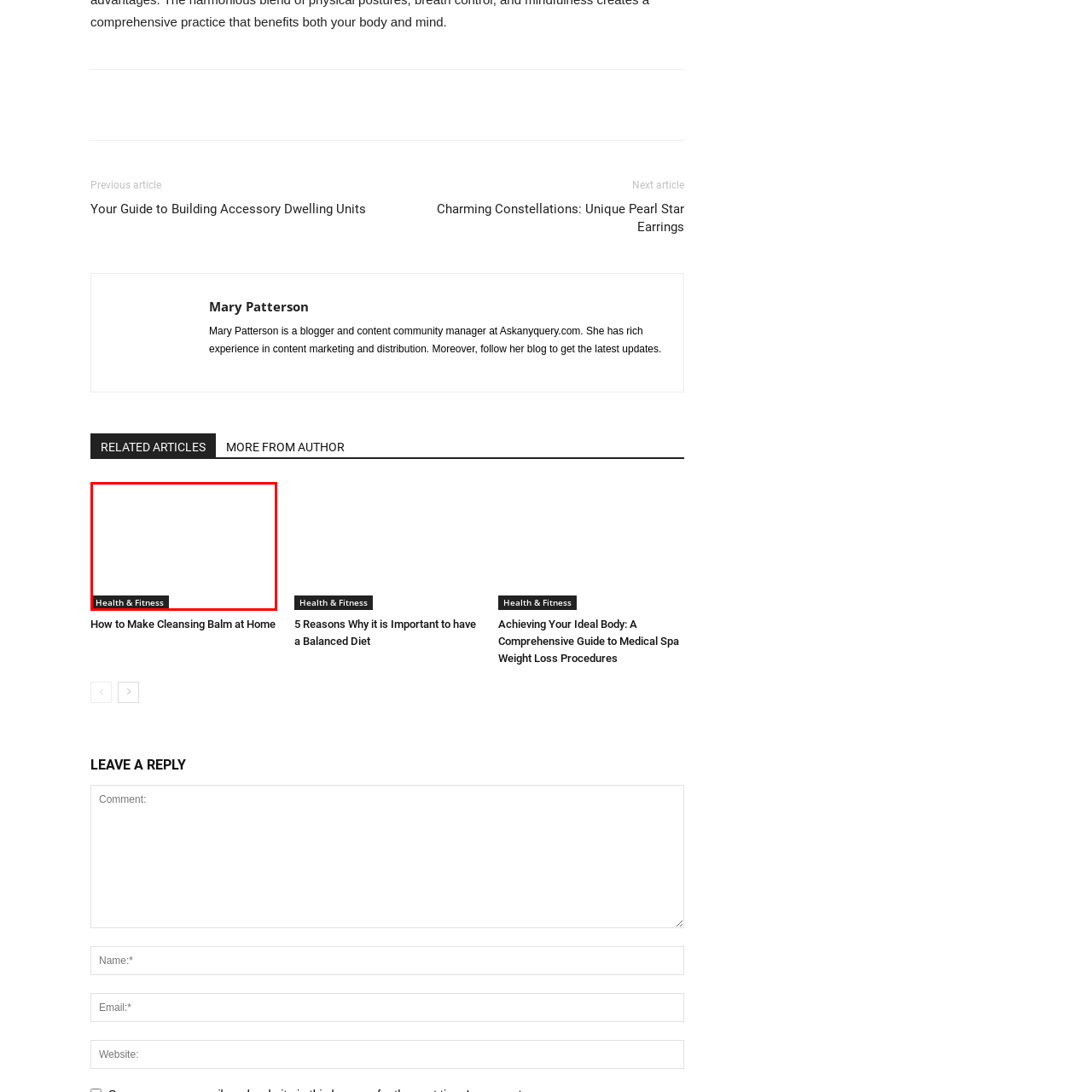What is the purpose of the graphic element?
Examine the red-bounded area in the image carefully and respond to the question with as much detail as possible.

The graphic element is not just a decorative element, but rather serves a functional purpose. It is designed to be a navigational link, inviting readers to explore further into the content related to health and fitness.